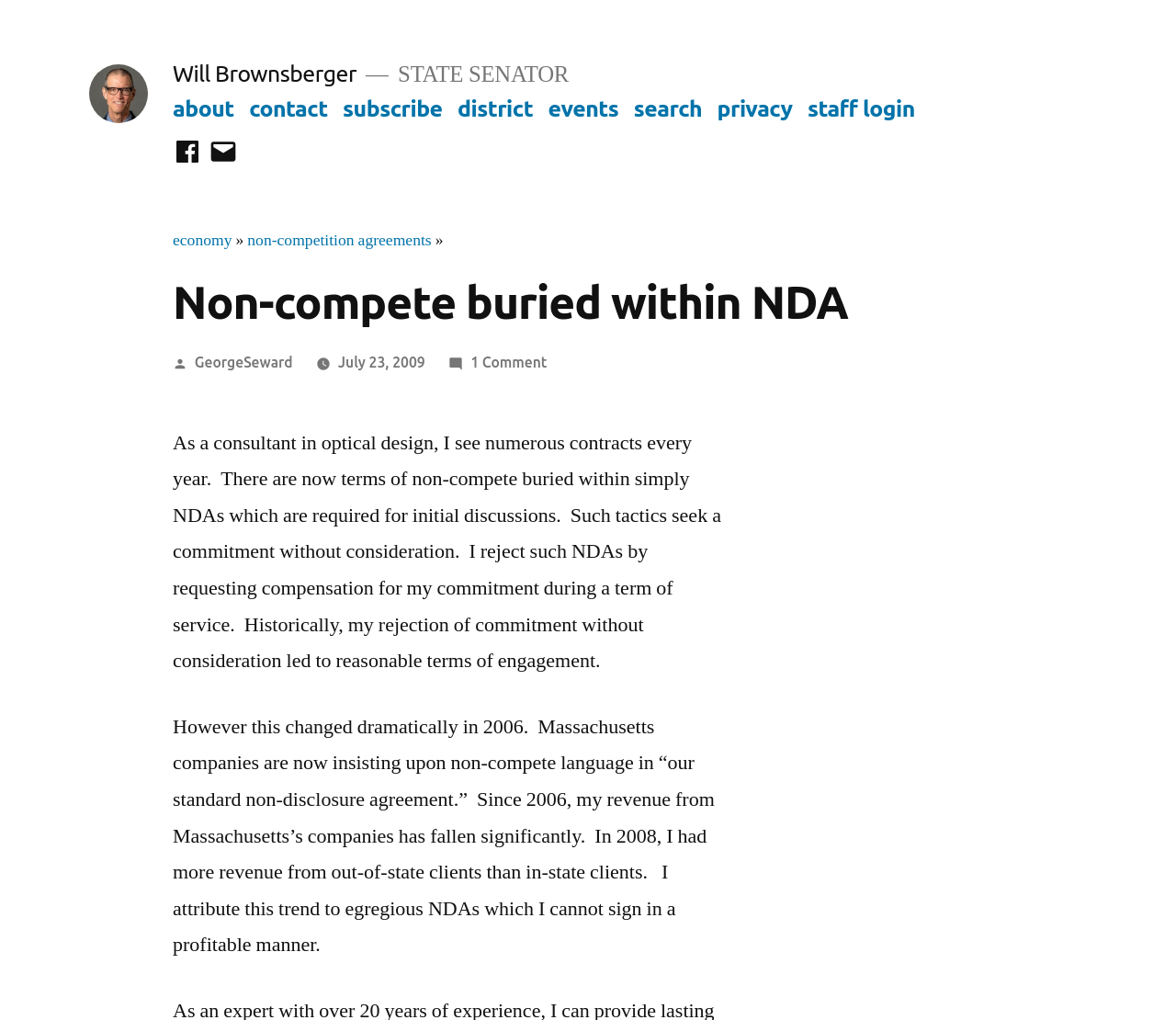Locate the bounding box coordinates of the element that should be clicked to fulfill the instruction: "Visit the facebook page".

[0.147, 0.135, 0.172, 0.164]